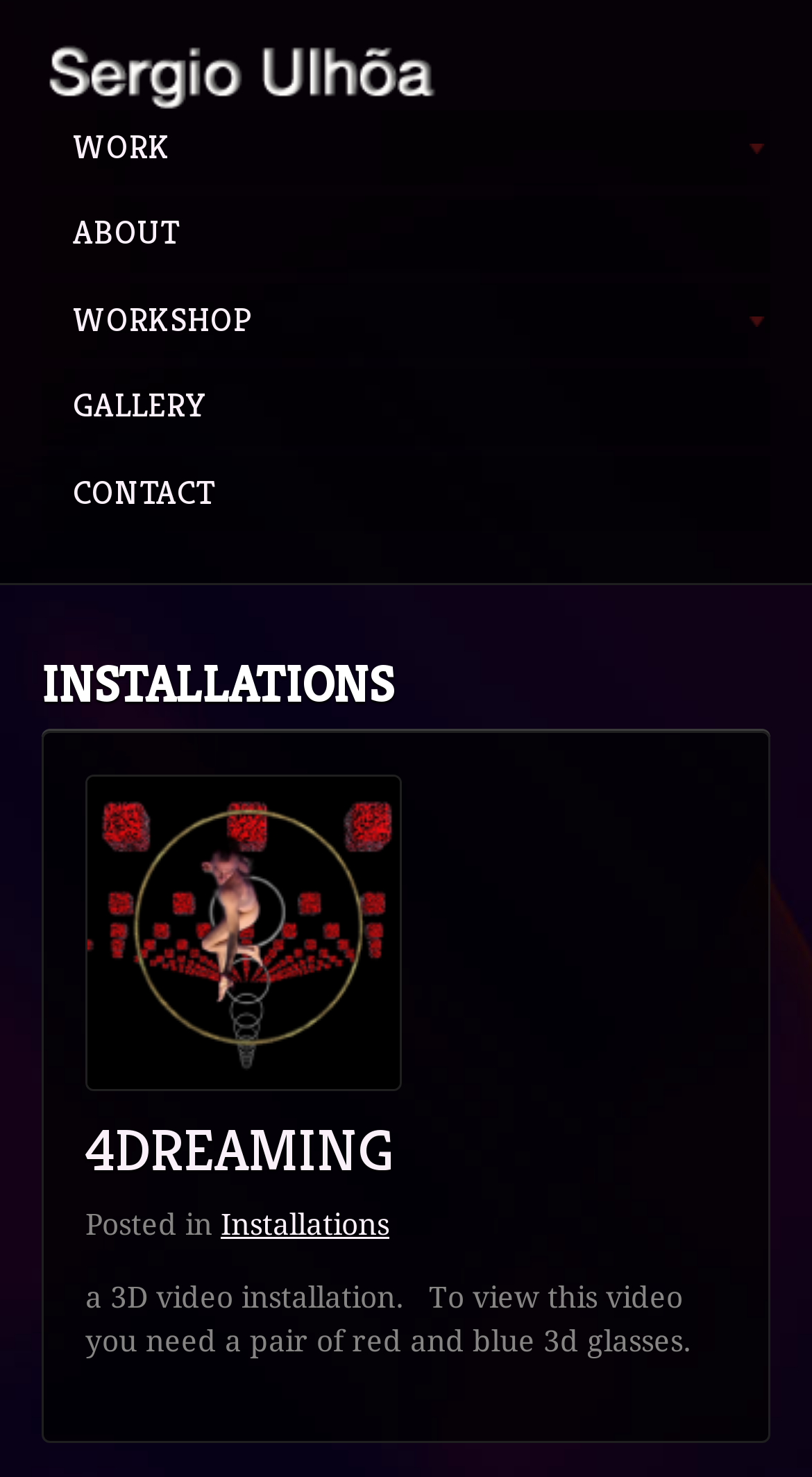Please identify the bounding box coordinates of the clickable area that will fulfill the following instruction: "visit ABOUT page". The coordinates should be in the format of four float numbers between 0 and 1, i.e., [left, top, right, bottom].

[0.051, 0.133, 0.949, 0.184]